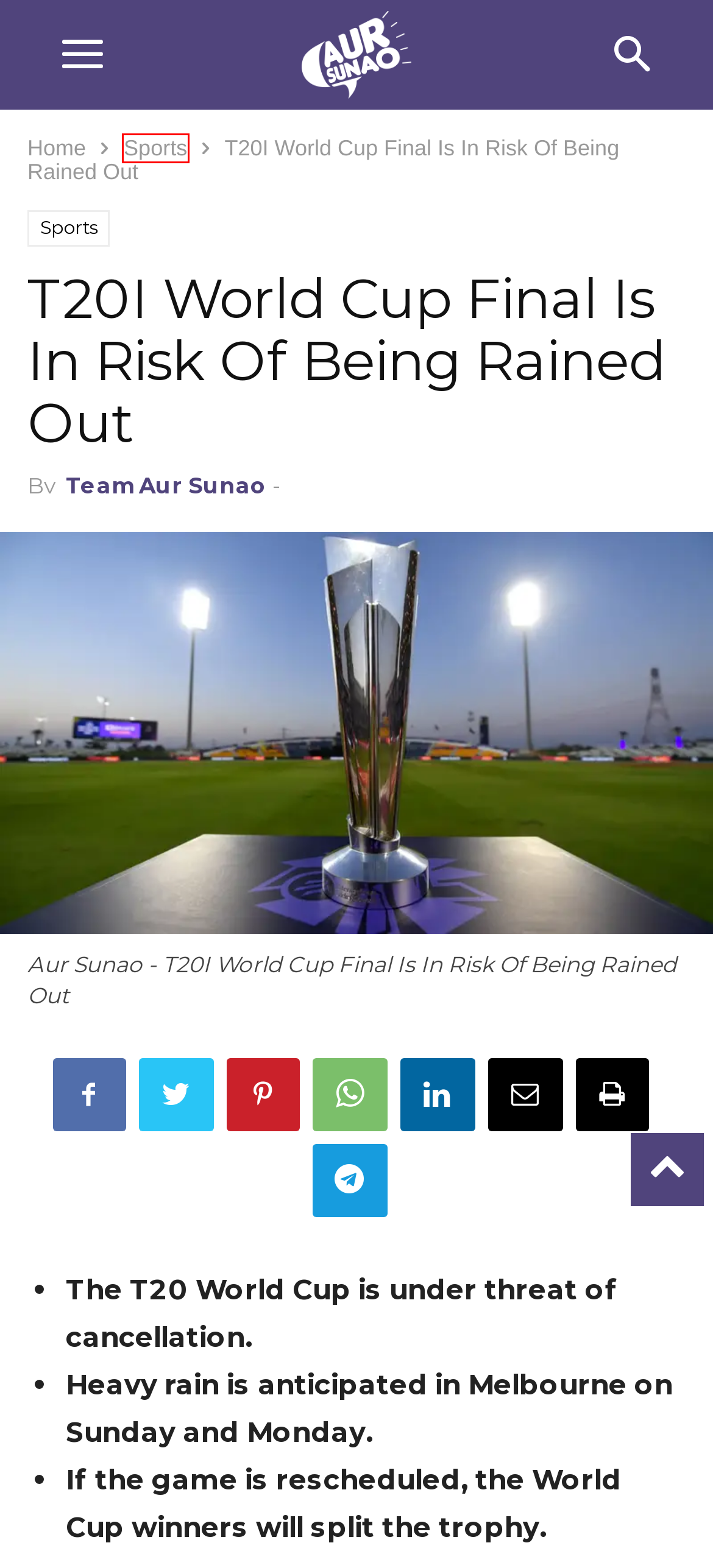You have a screenshot showing a webpage with a red bounding box highlighting an element. Choose the webpage description that best fits the new webpage after clicking the highlighted element. The descriptions are:
A. Pakistan And New Zealand Will Play Semifinal Tomorrow
B. These Are Highest-Paid Athletes Aged 25 Or Under In 2023
C. Pakistan Archives - Aur Sunao
D. Aur Sunao - Pura Pakistan Sunega Ab "AUR SUNAO" Kay Sath!
E. Aur Sunao Archives - Aur Sunao
F. Sydney Archives - Aur Sunao
G. AurSunaoPk Archives - Aur Sunao
H. Sports Category Articles - Aur Sunao

H